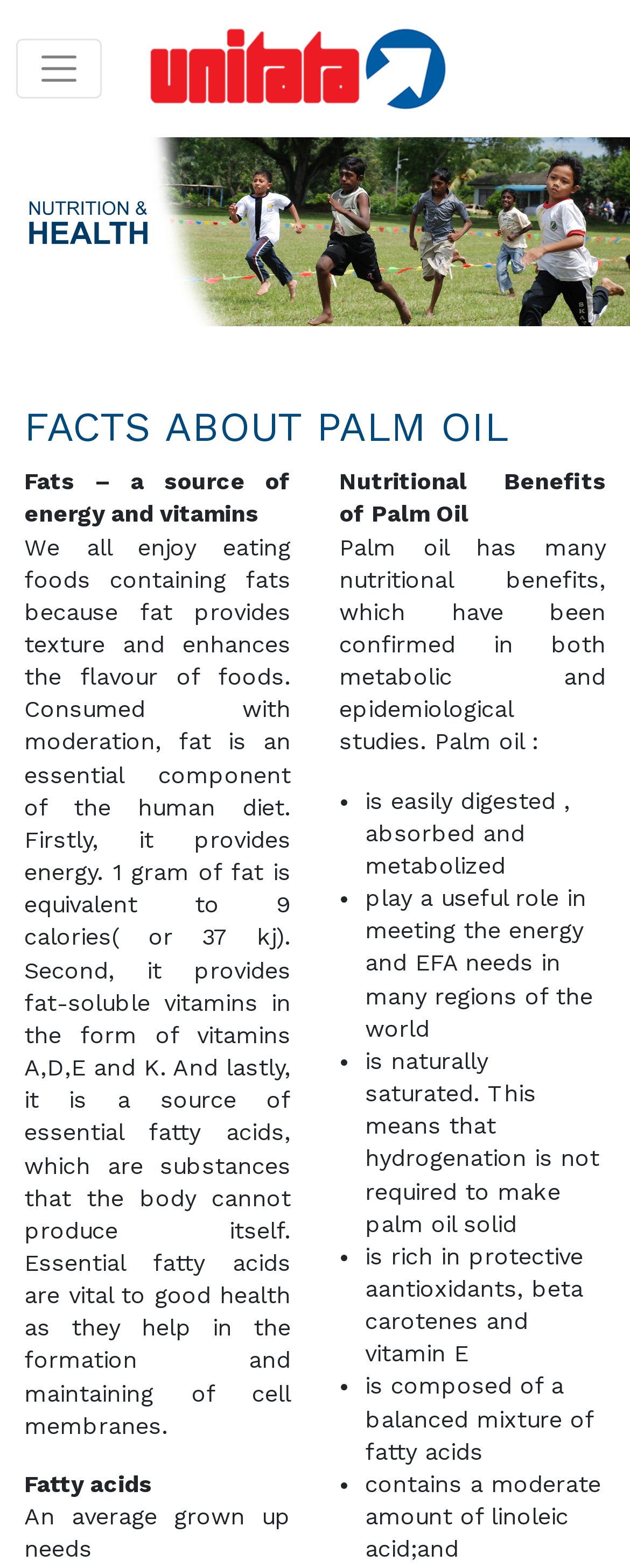Illustrate the webpage's structure and main components comprehensively.

The webpage is about Unitata Berhad, a leading international supplier of sustainably produced palm and palm kernel oil and its derivatives. At the top left corner, there is a button to toggle navigation. Above the button, there is a horizontal image spanning almost the entire width of the page. Below the button, there is another horizontal image that takes up the full width of the page.

The main content of the webpage is divided into two sections. The left section has a heading "FACTS ABOUT PALM OIL" followed by three paragraphs of text. The first paragraph discusses the importance of fats in our diet, providing energy and vitamins. The second paragraph explains the role of fatty acids in our health. The third paragraph has a heading "Fatty acids" but does not contain any additional text.

The right section has a heading "Nutritional Benefits of Palm Oil" followed by a paragraph of text and a list of five bullet points. The paragraph introduces the nutritional benefits of palm oil, which are further elaborated in the bullet points. The bullet points list the benefits of palm oil, including its ease of digestion, its role in meeting energy and EFA needs, its natural saturation, its richness in antioxidants and vitamin E, and its balanced mixture of fatty acids.